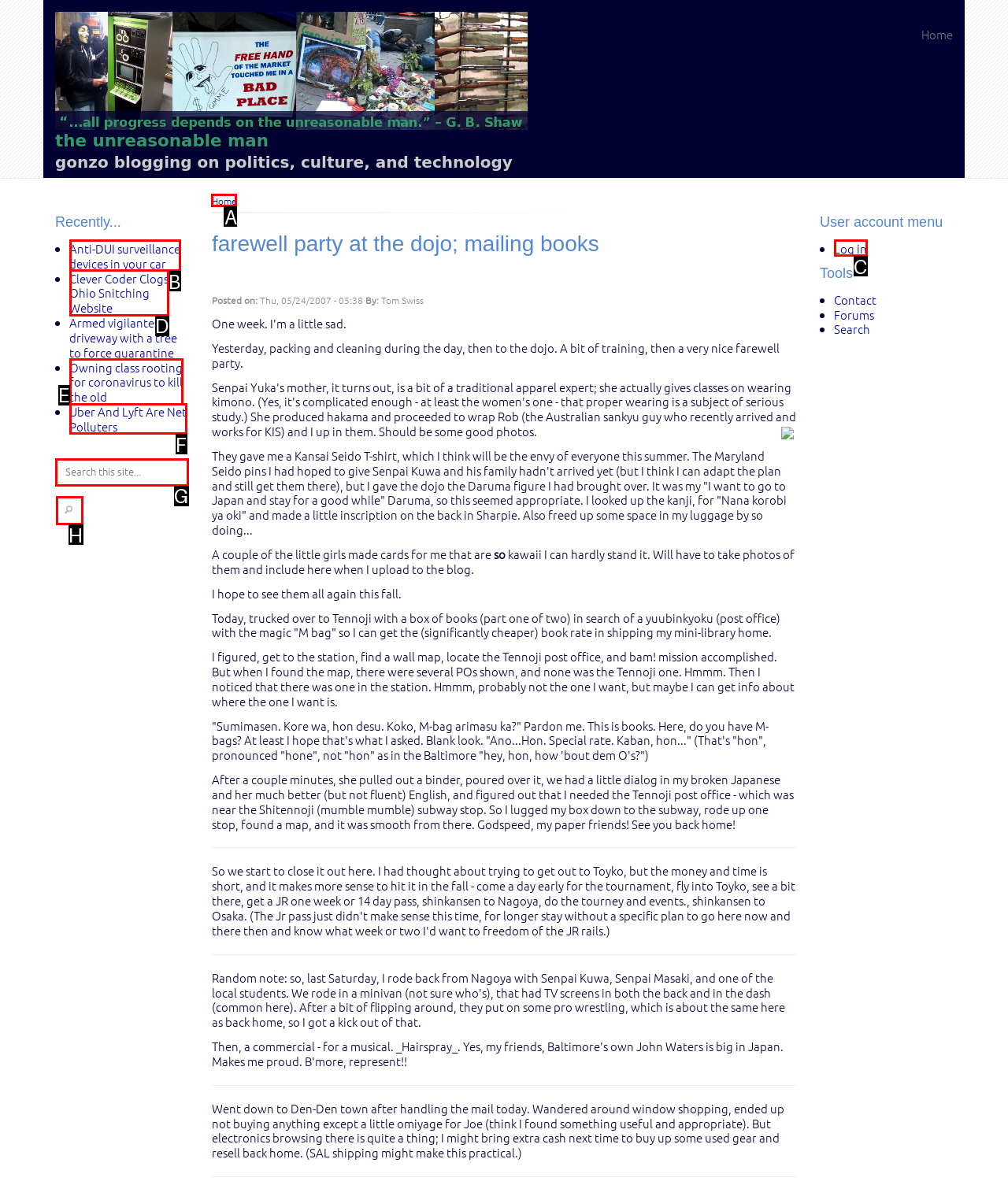Identify the correct option to click in order to complete this task: Search for something
Answer with the letter of the chosen option directly.

G